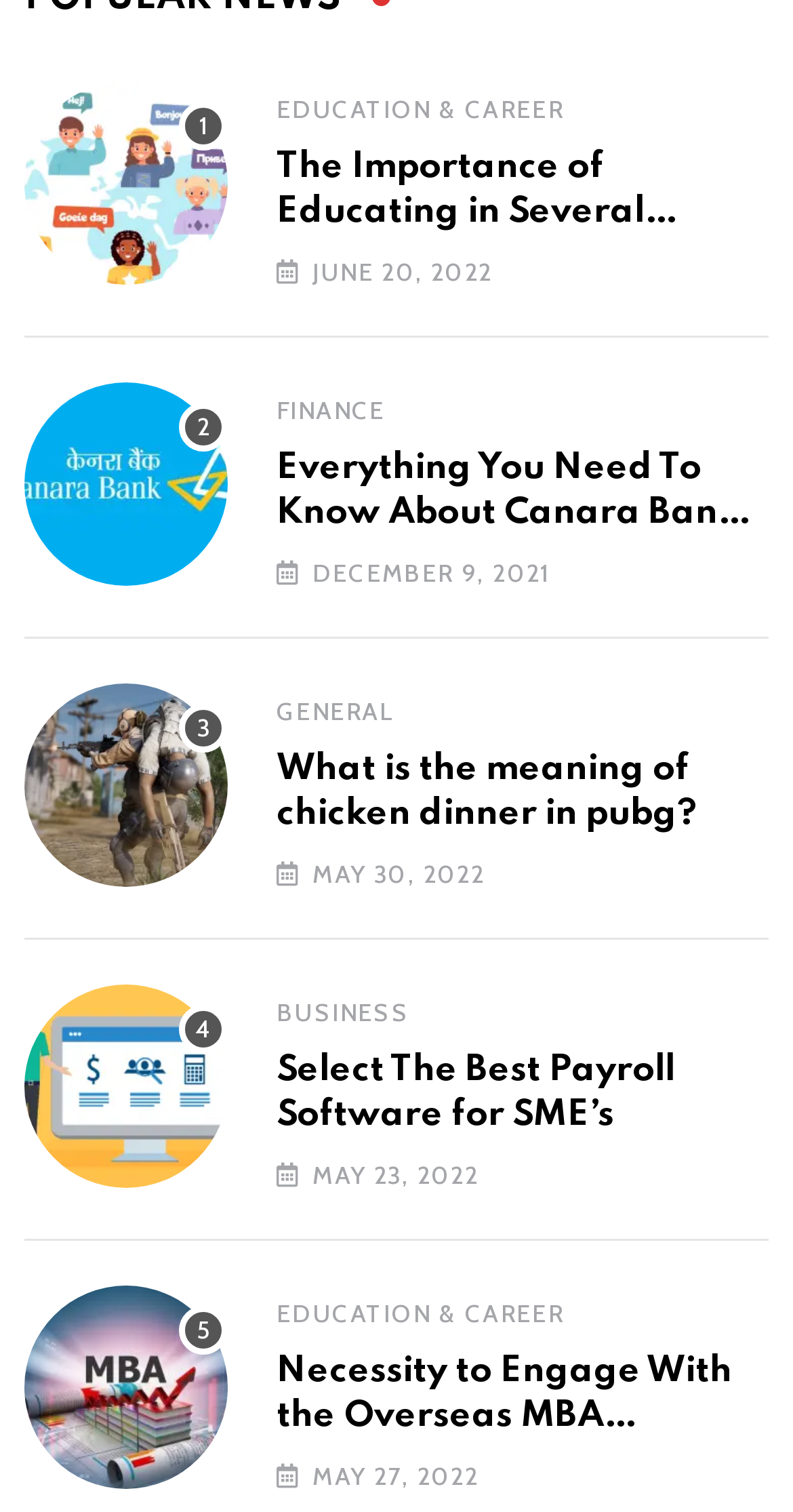Determine the bounding box coordinates of the clickable element to achieve the following action: 'Visit the 'Canara Bank' webpage'. Provide the coordinates as four float values between 0 and 1, formatted as [left, top, right, bottom].

[0.031, 0.253, 0.287, 0.388]